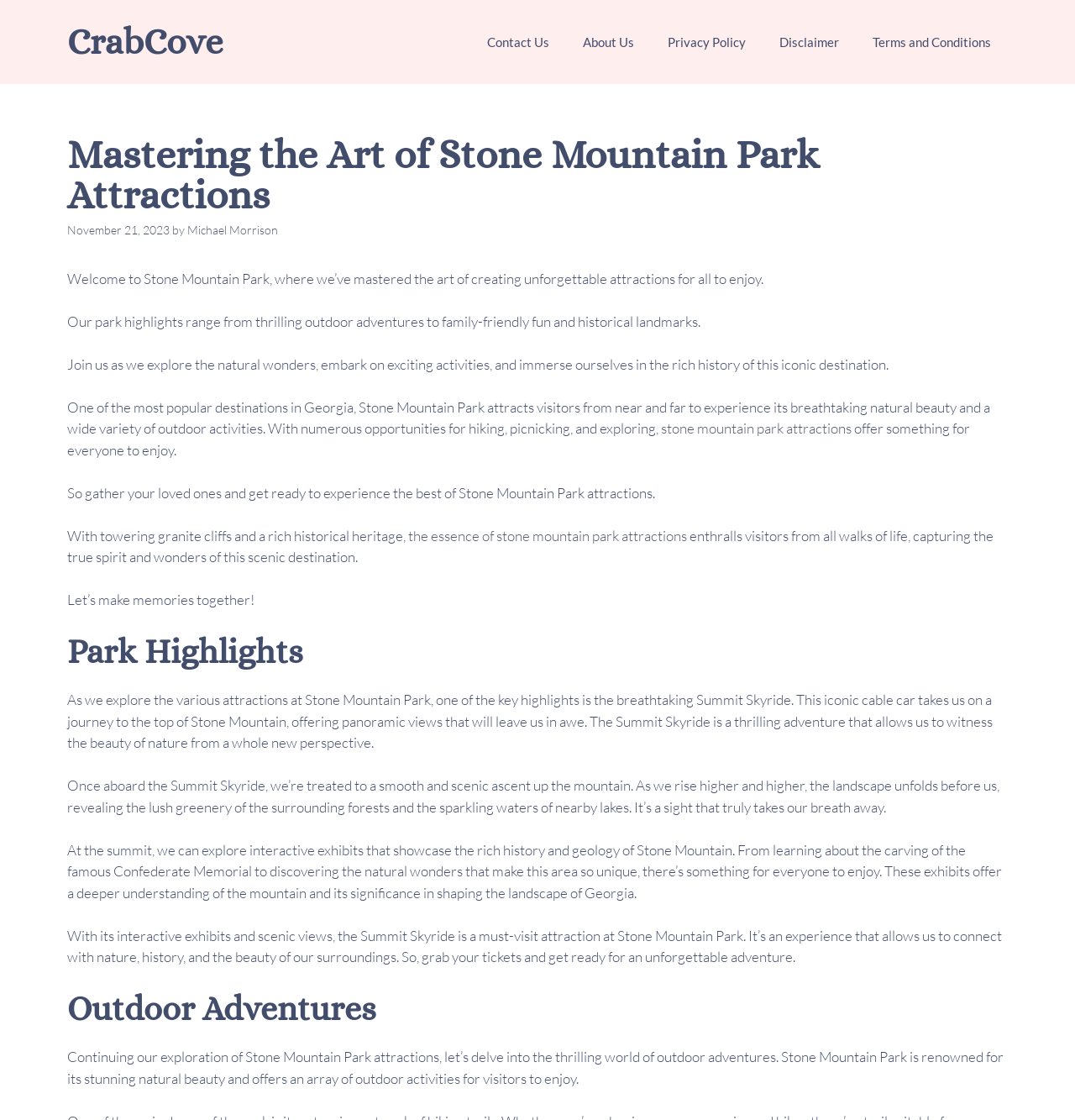What is the purpose of the Summit Skyride? Based on the screenshot, please respond with a single word or phrase.

To connect with nature and history